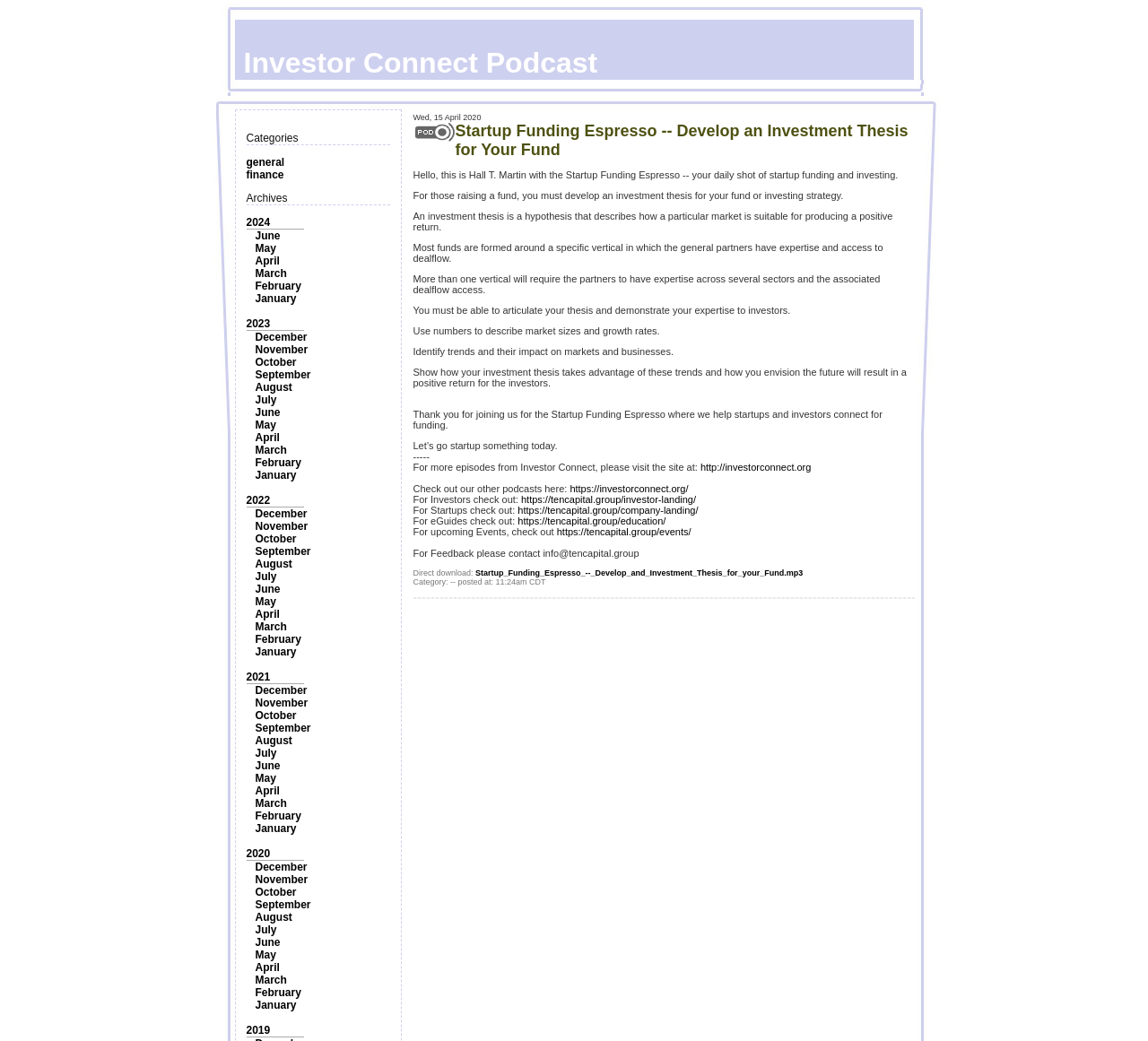Could you find the bounding box coordinates of the clickable area to complete this instruction: "Click on the 'general' category"?

[0.214, 0.15, 0.248, 0.162]